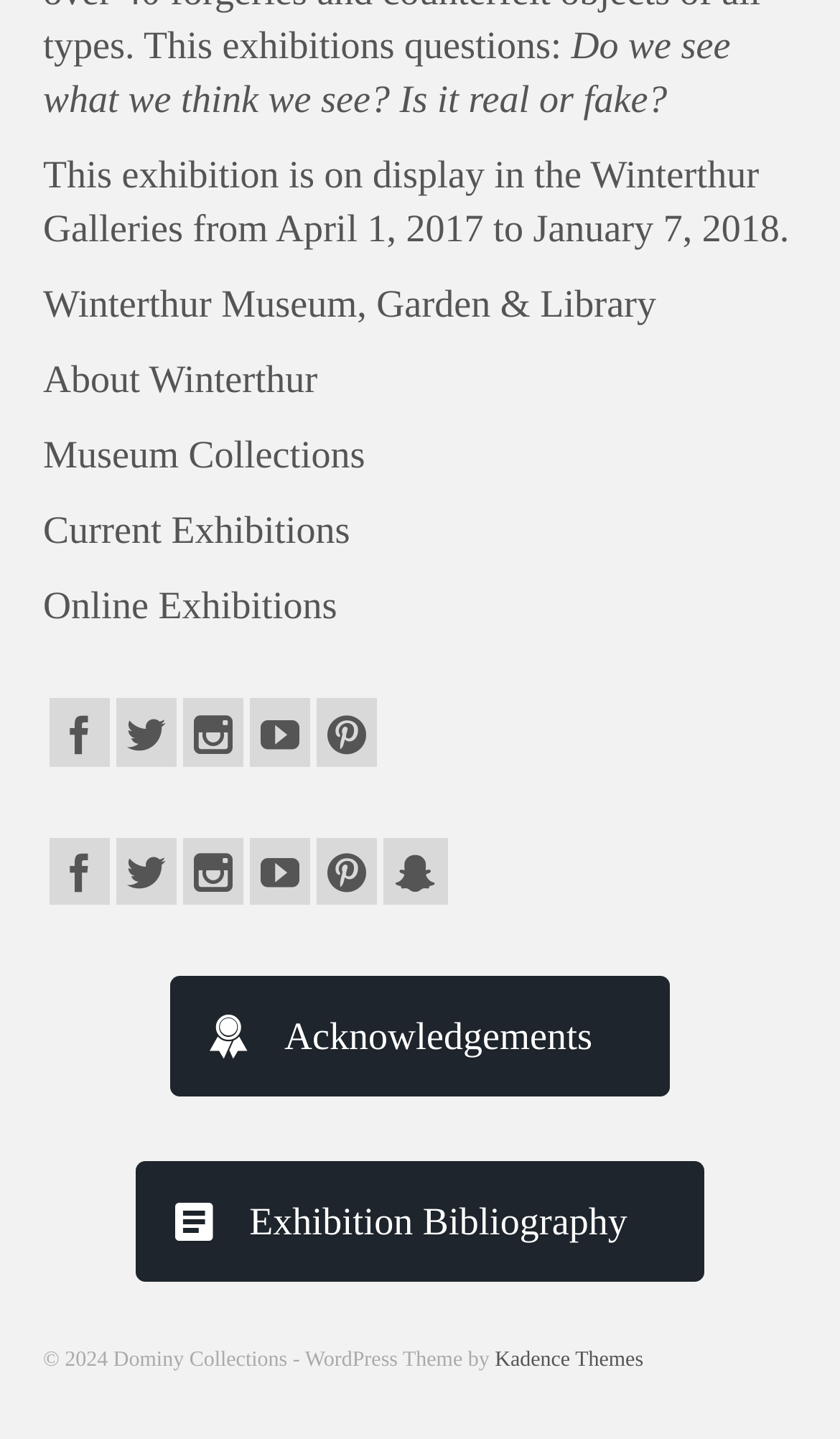Reply to the question with a single word or phrase:
How many social media links are there?

6